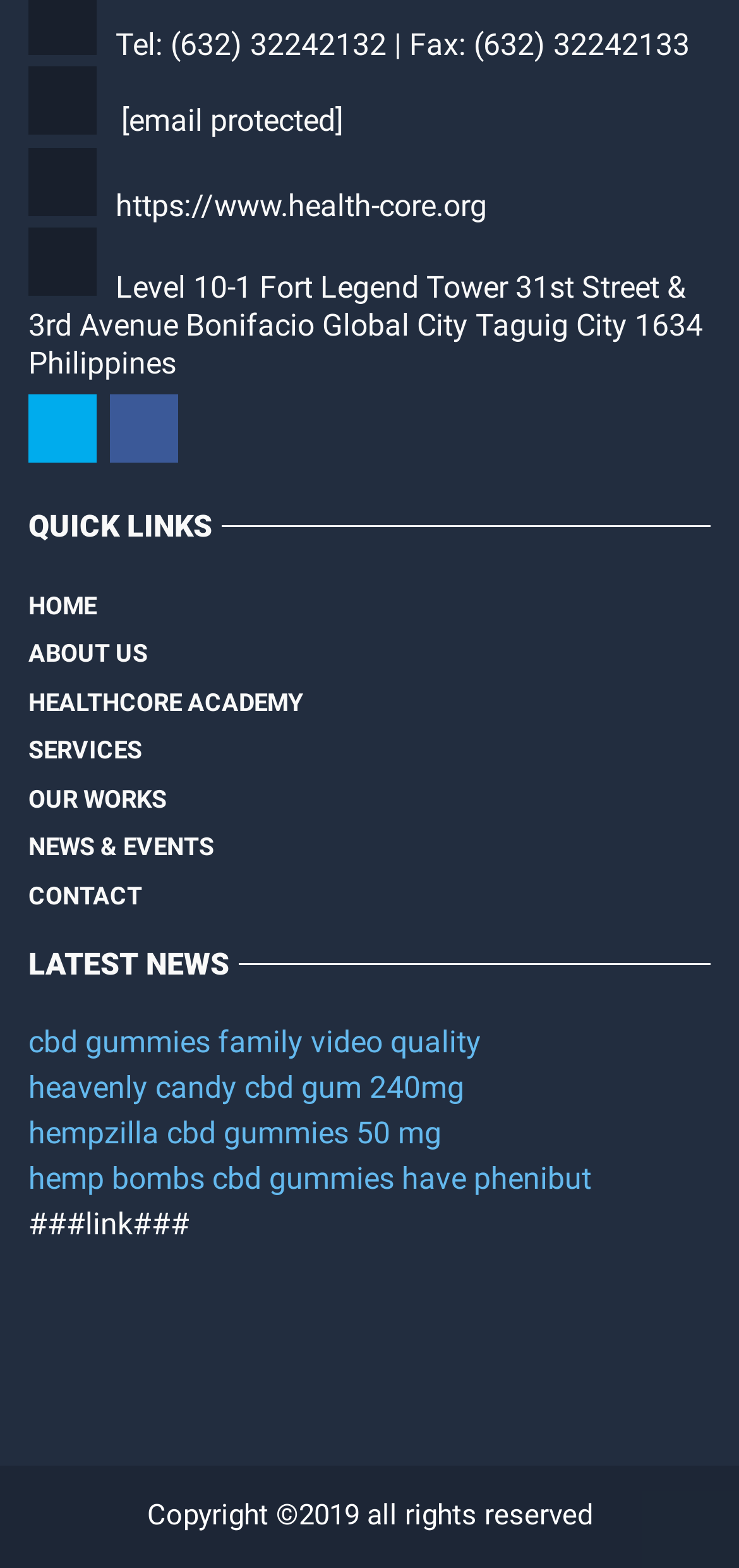Using the information in the image, give a comprehensive answer to the question: 
What is the phone number of the organization?

The phone number can be found at the top of the webpage, in the static text element that also contains the fax number and email address.